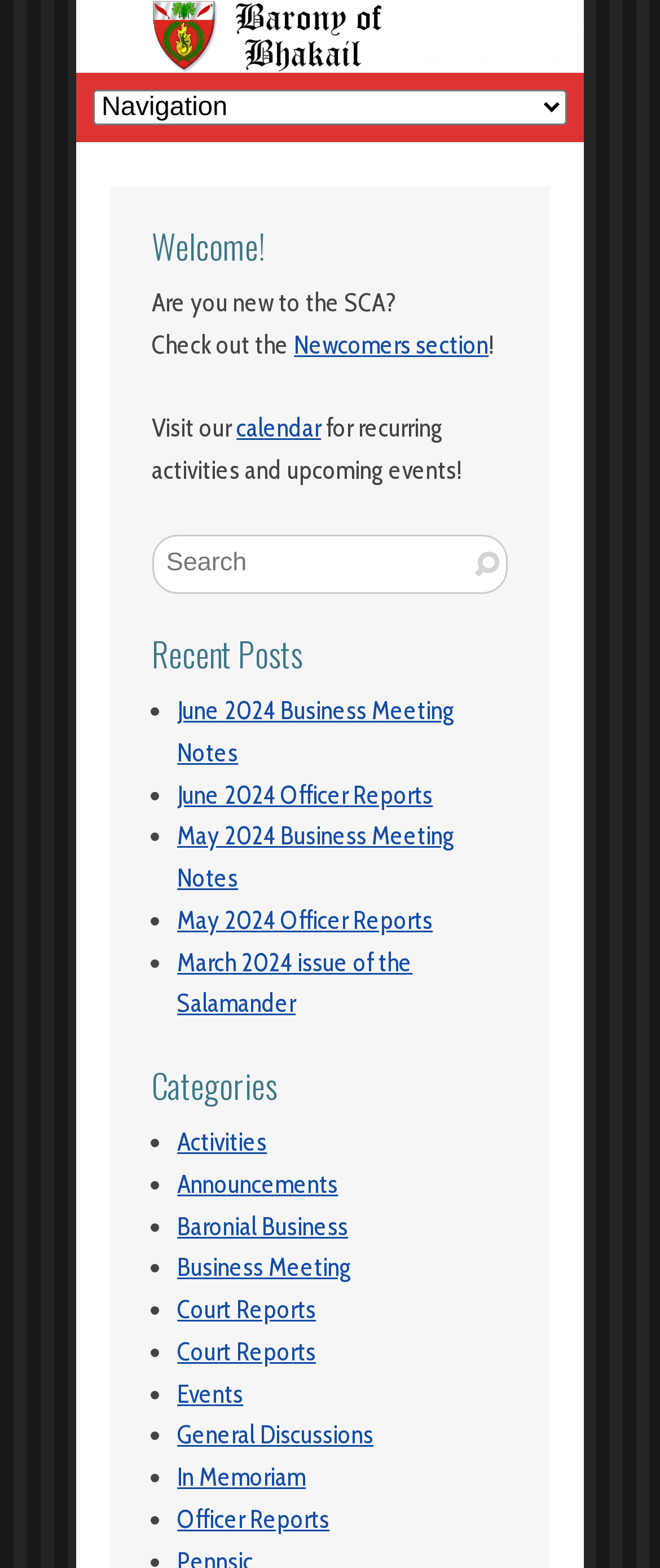Could you identify the text that serves as the heading for this webpage?

Seneschal’s report for February